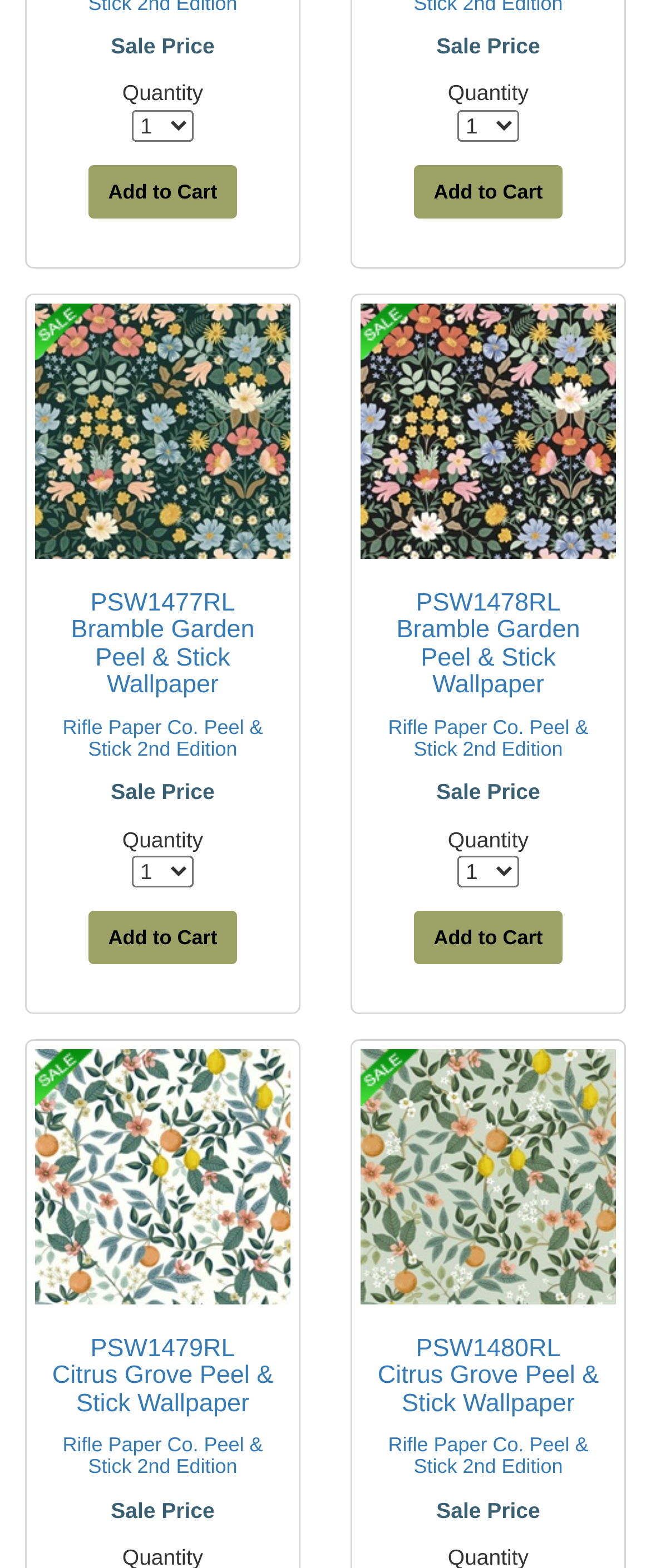Provide a one-word or short-phrase response to the question:
How many 'Add to Cart' links are on the page?

4